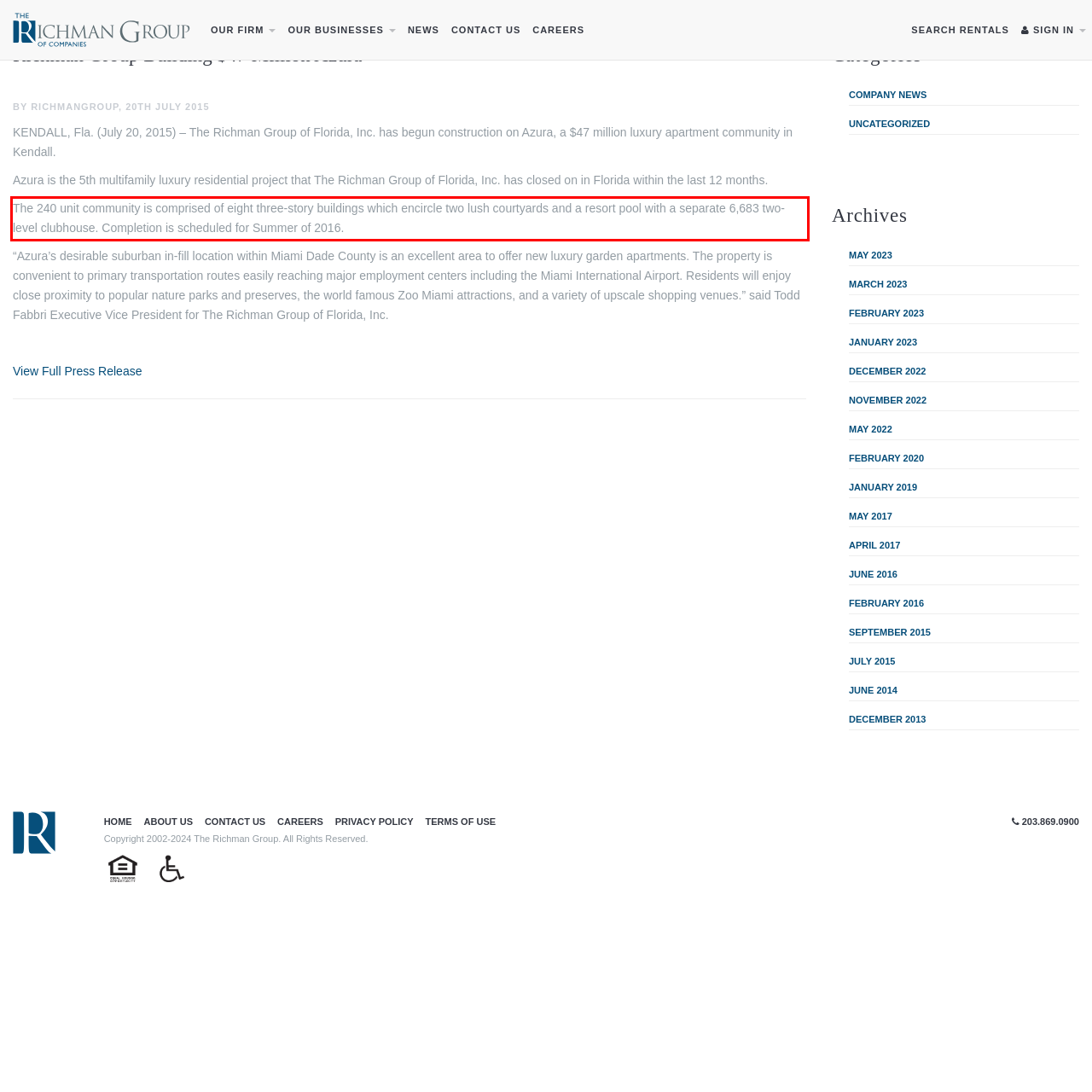Analyze the screenshot of the webpage that features a red bounding box and recognize the text content enclosed within this red bounding box.

The 240 unit community is comprised of eight three-story buildings which encircle two lush courtyards and a resort pool with a separate 6,683 two-level clubhouse. Completion is scheduled for Summer of 2016.